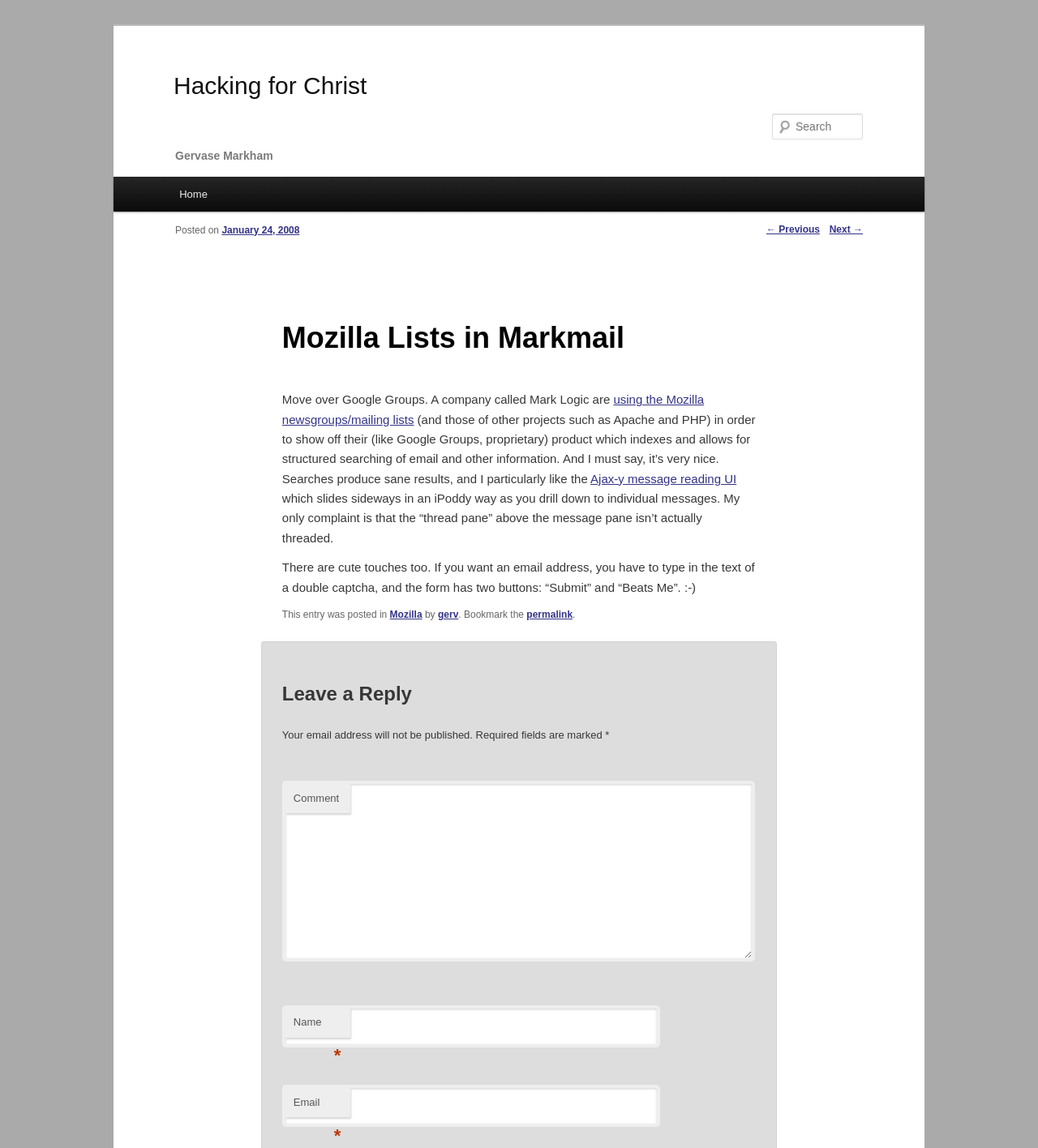What is the name of the company mentioned in the post? Please answer the question using a single word or phrase based on the image.

Mark Logic